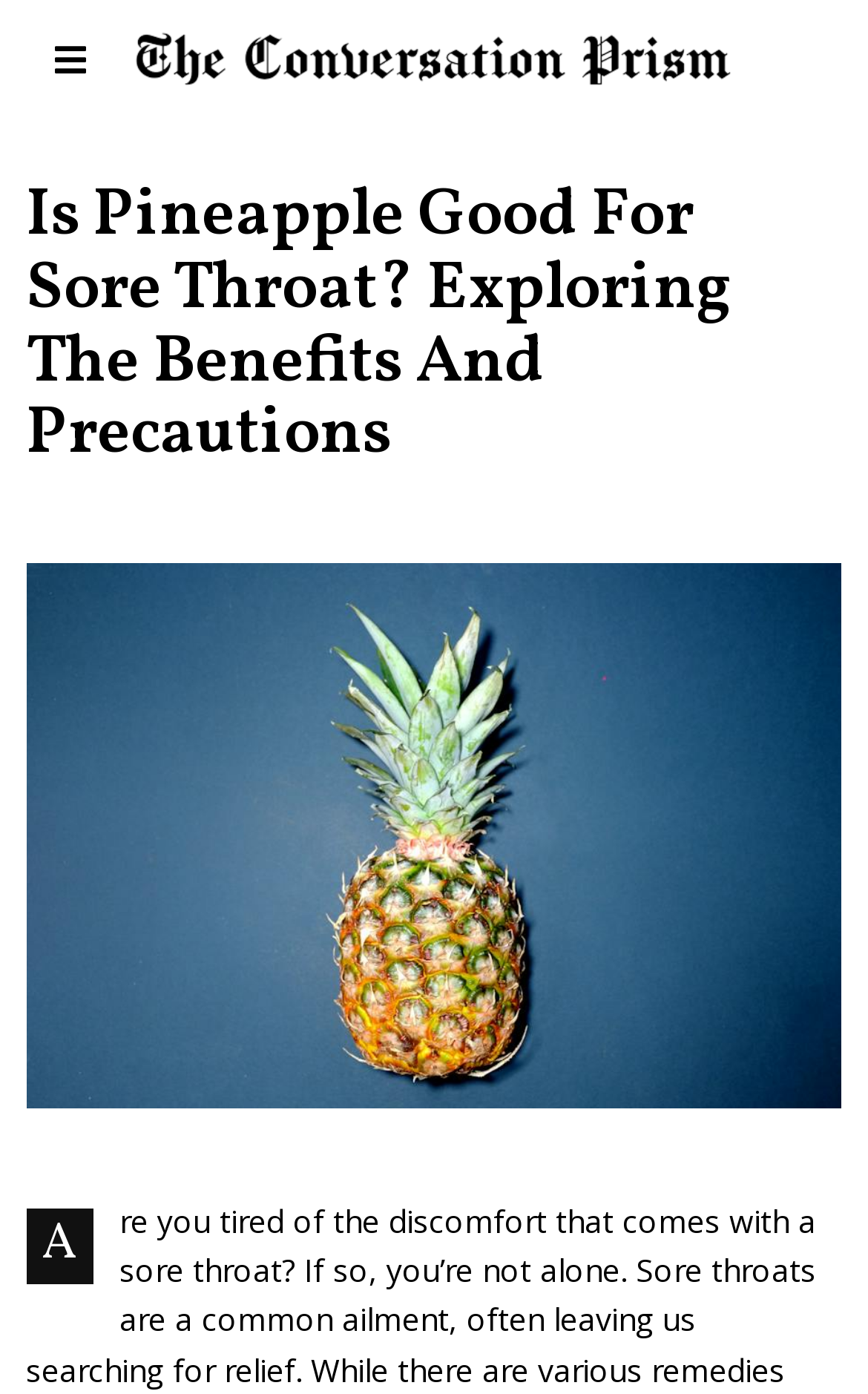Respond with a single word or phrase to the following question: How many images are on the webpage?

2